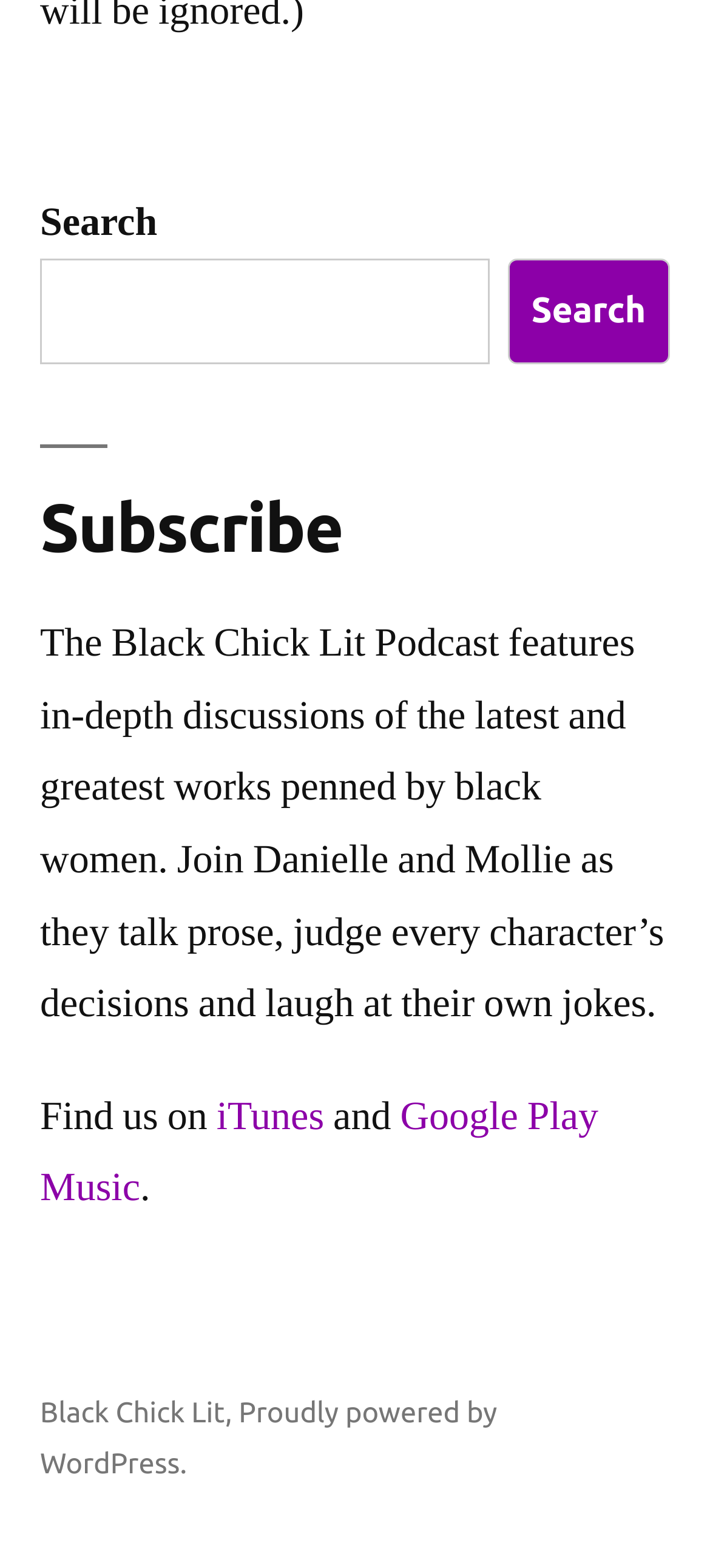Using a single word or phrase, answer the following question: 
What is the purpose of the search box?

To search